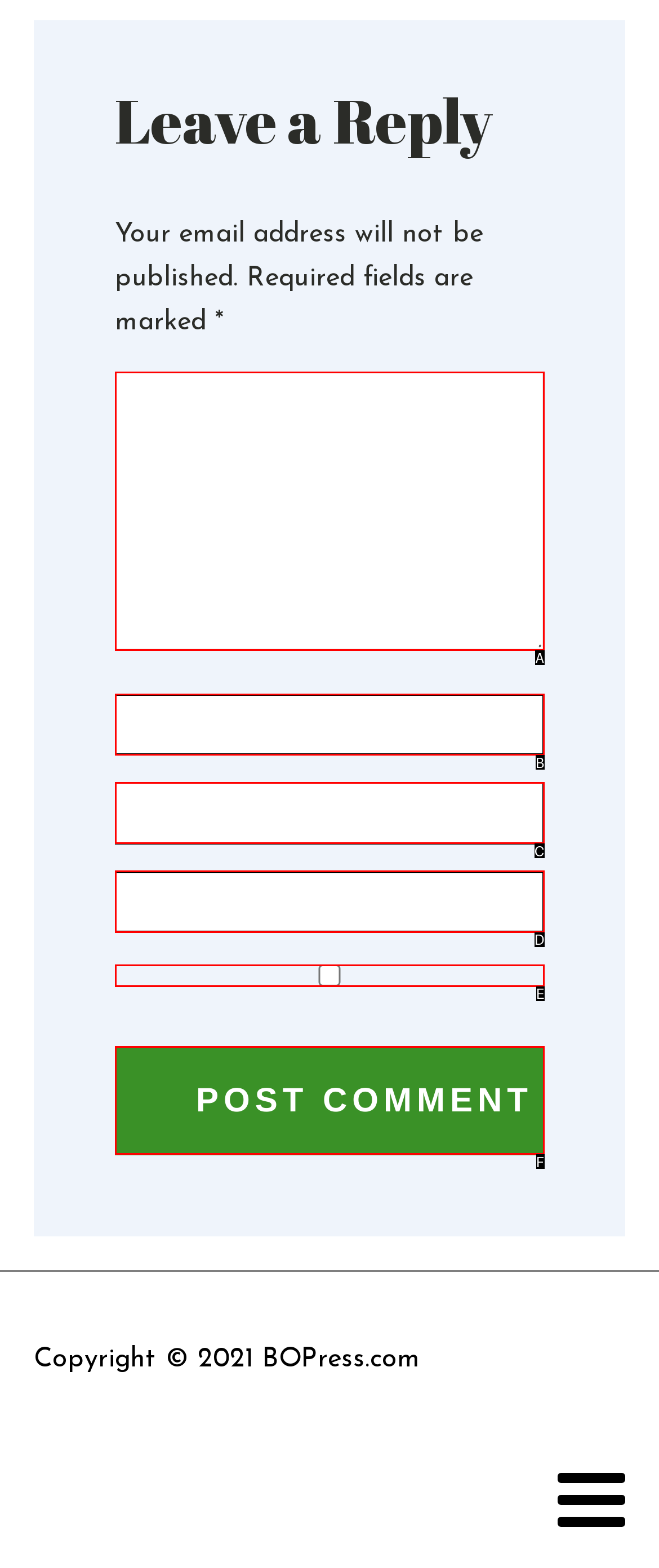Which option best describes: name="submit" value="Post Comment"
Respond with the letter of the appropriate choice.

F